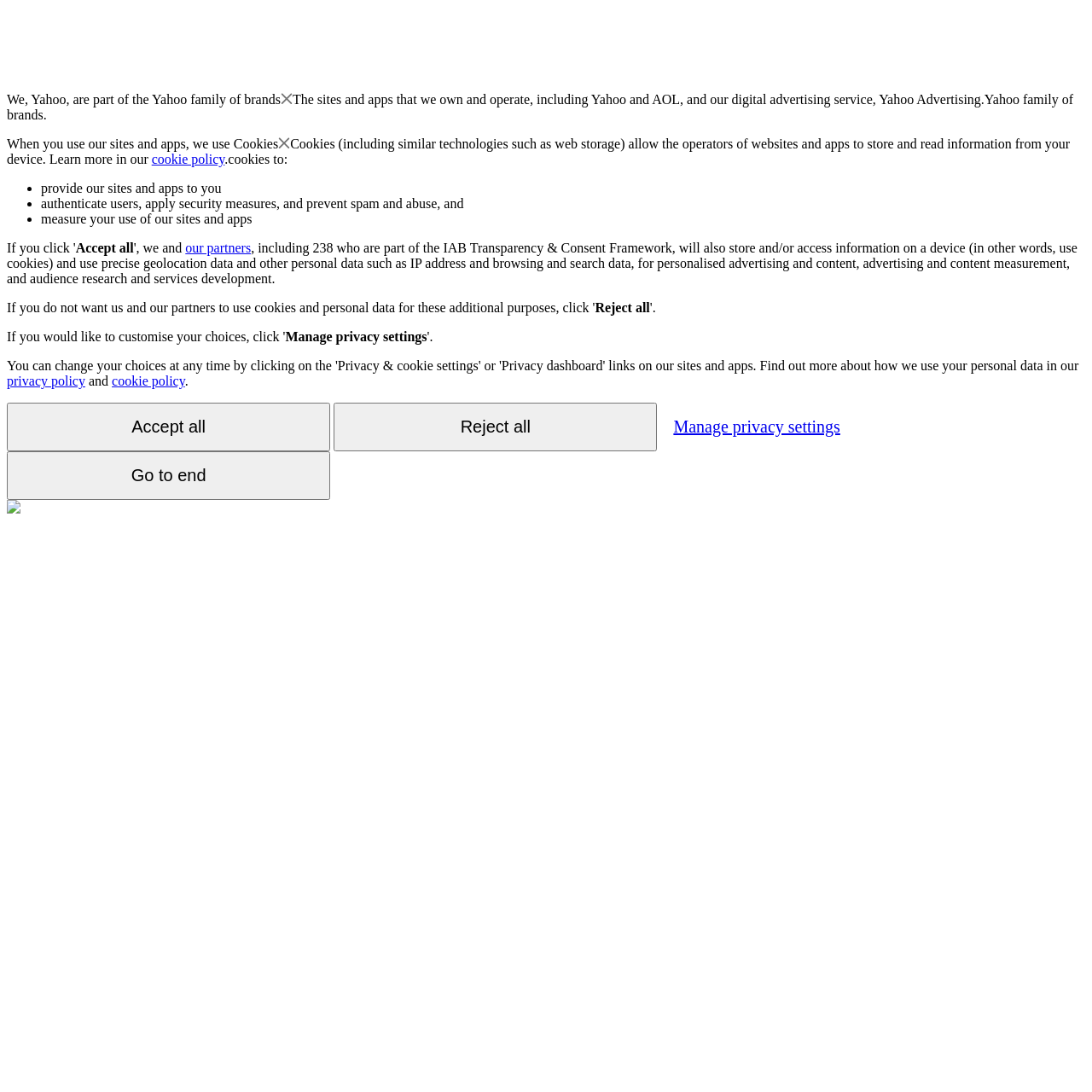How many options are provided for managing privacy settings?
Answer with a single word or phrase by referring to the visual content.

Three